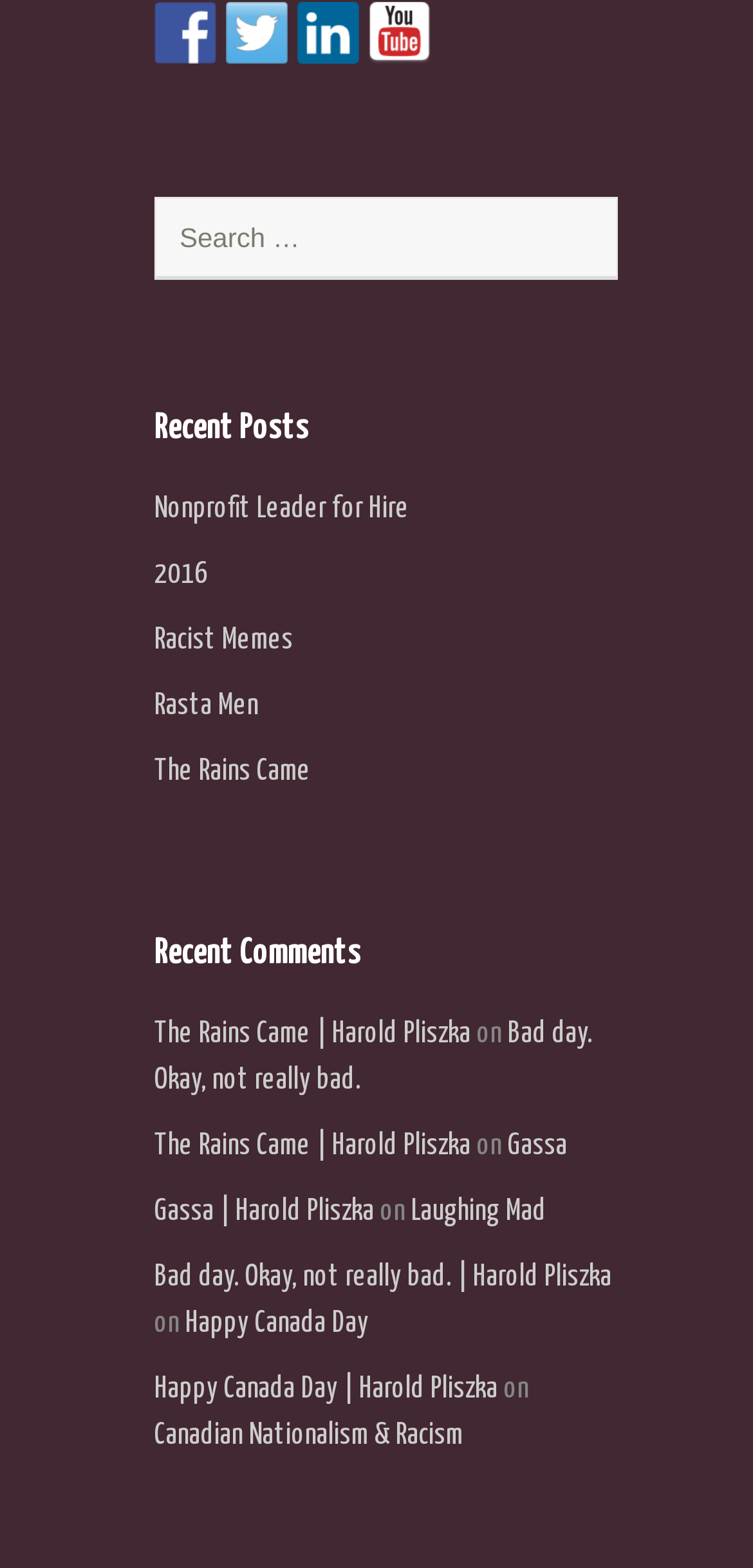How many social media links are at the top?
Answer the question based on the image using a single word or a brief phrase.

4